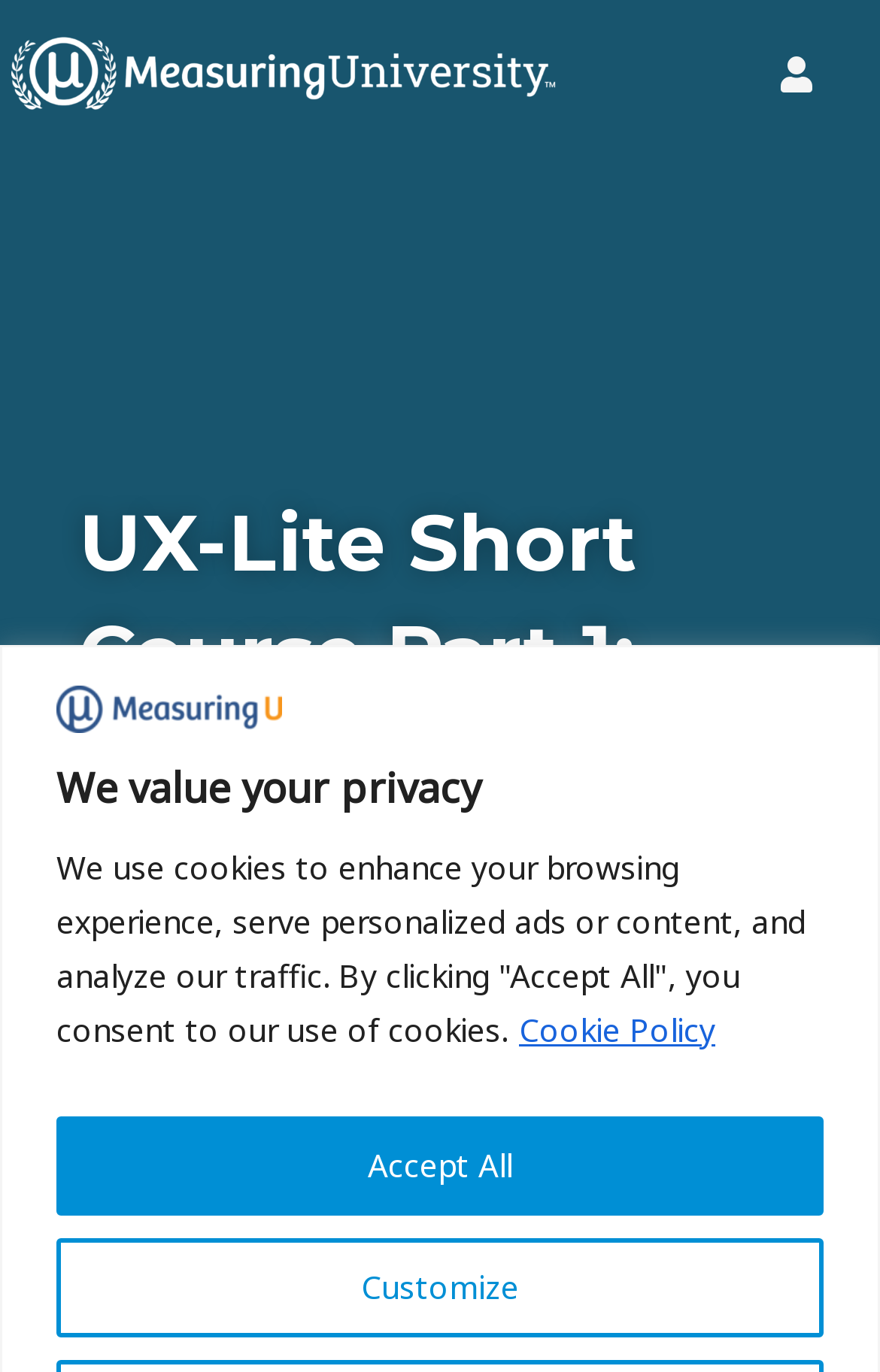Give a one-word or one-phrase response to the question:
What is the text above the 'Customize' button?

We value your privacy